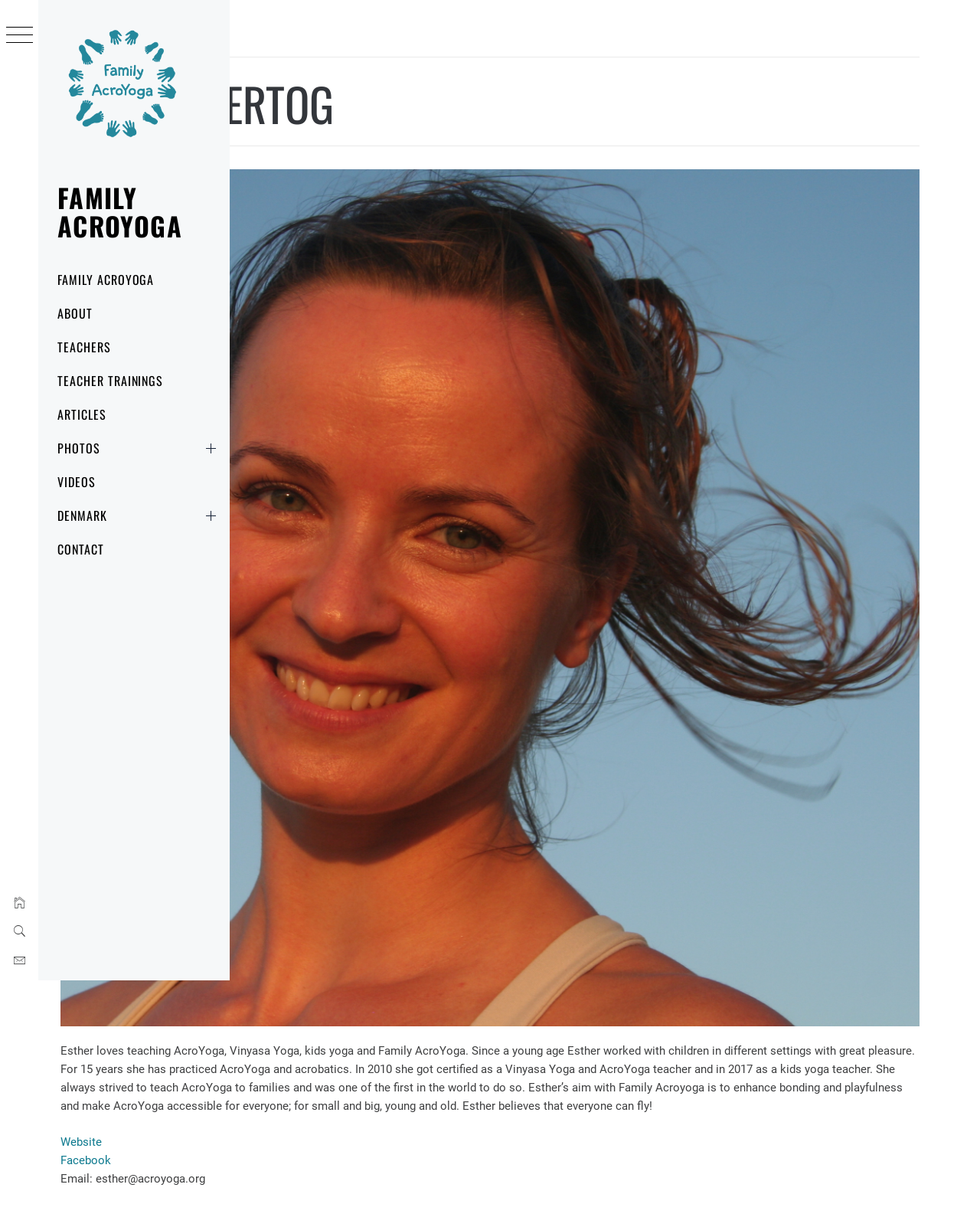Use a single word or phrase to answer the question:
How many navigation links are available?

9